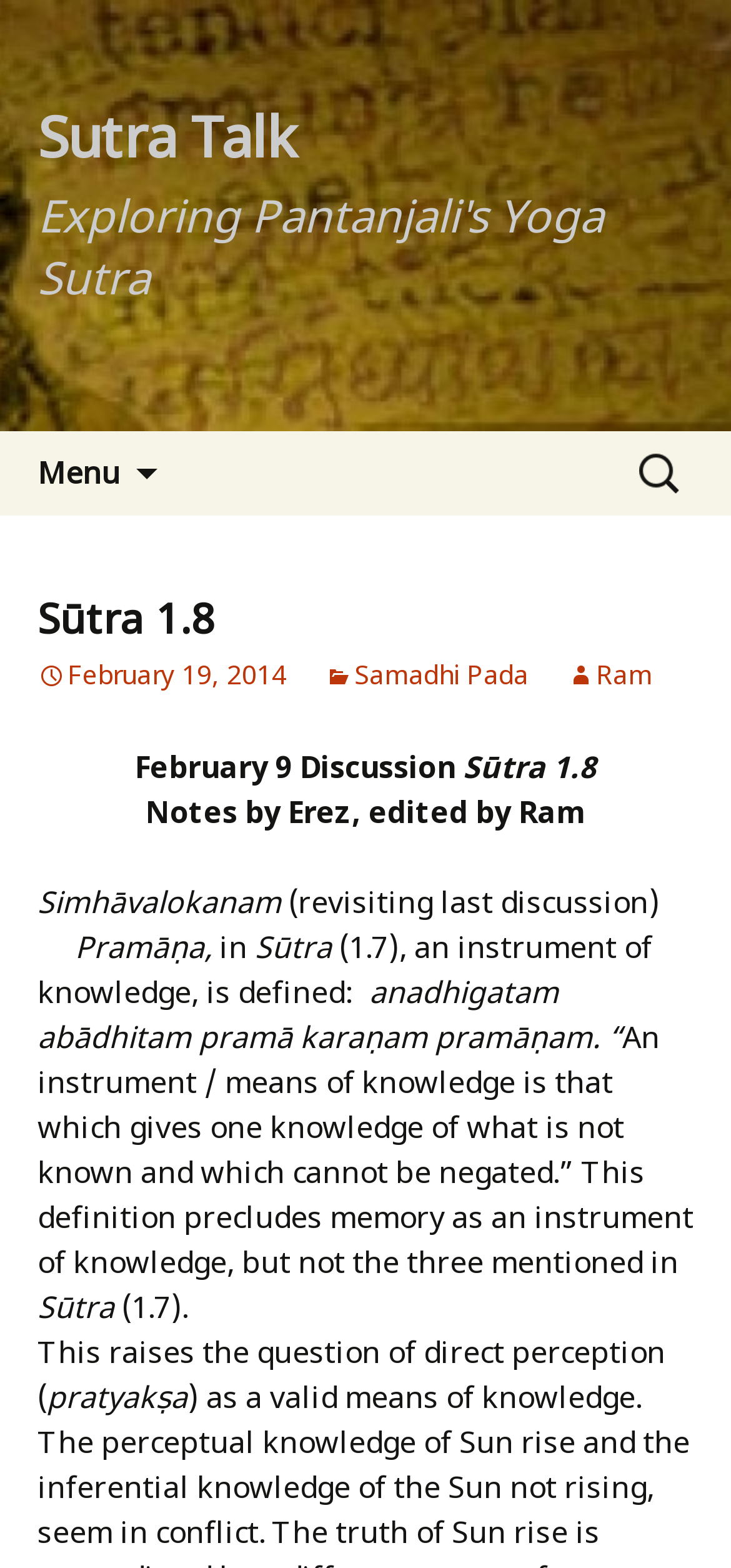Locate the bounding box of the UI element described in the following text: "February 19, 2014".

[0.051, 0.418, 0.392, 0.441]